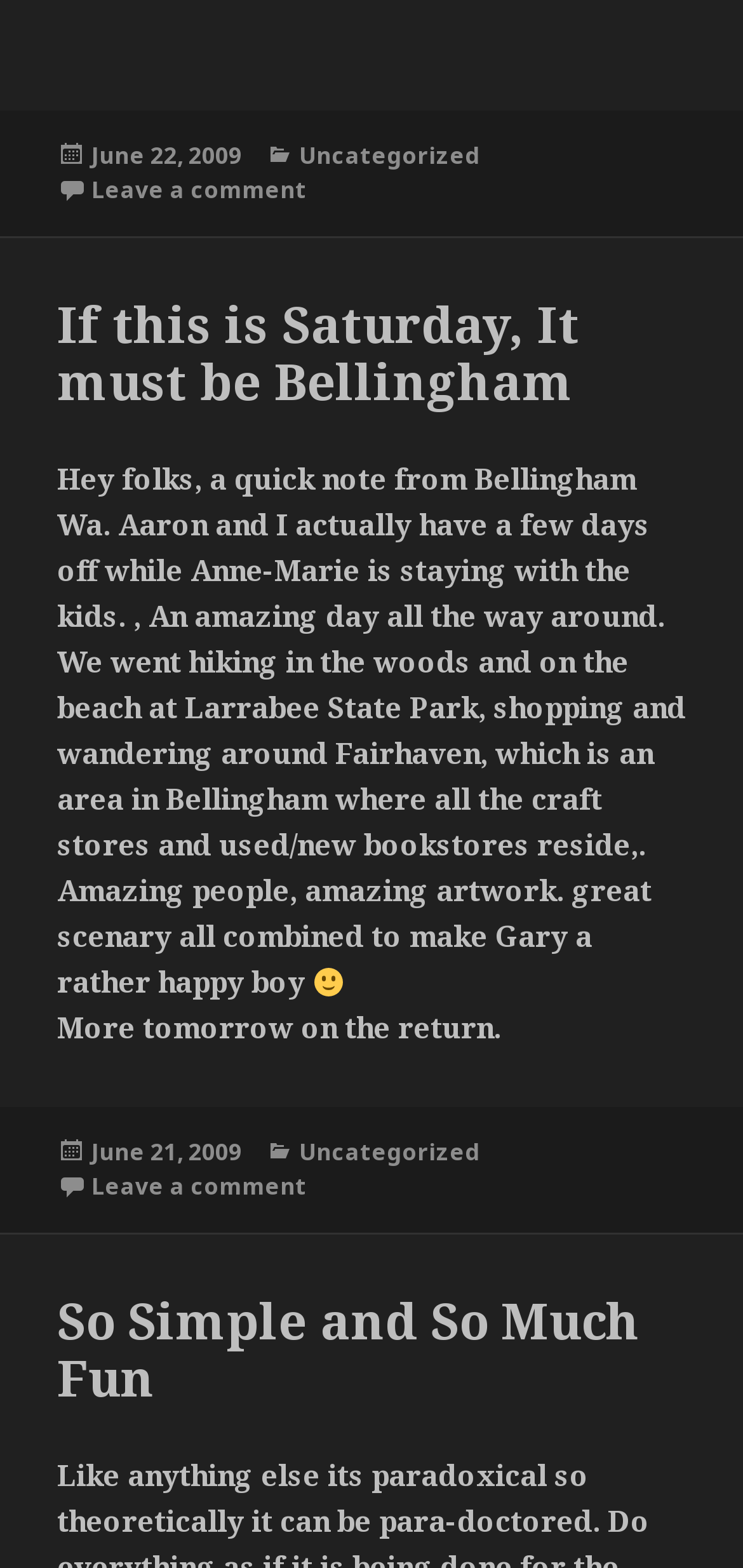Identify the bounding box coordinates of the specific part of the webpage to click to complete this instruction: "Click on the link to view the post 'If this is Saturday, It must be Bellingham'".

[0.077, 0.185, 0.779, 0.265]